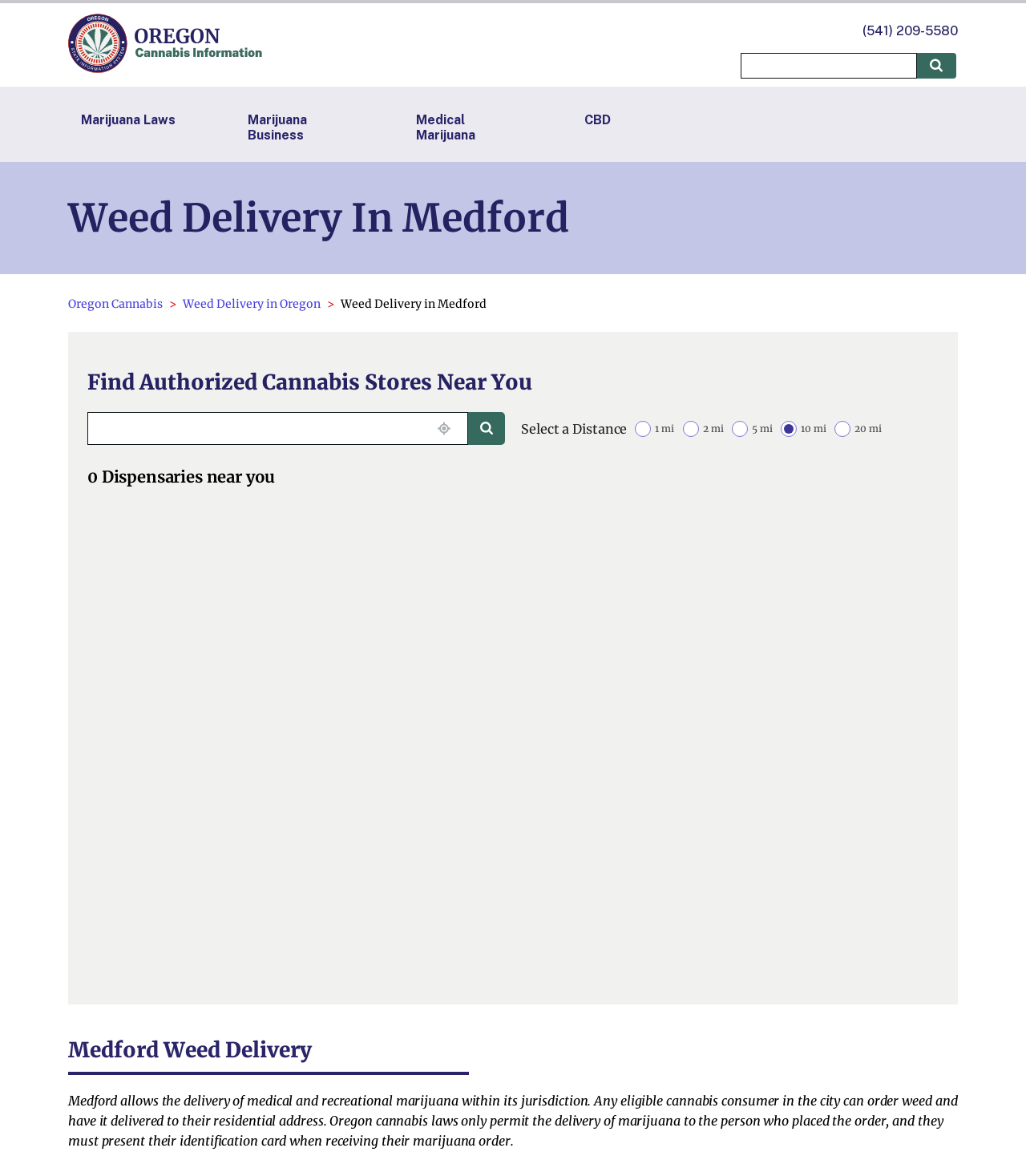Offer a meticulous description of the webpage's structure and content.

The webpage is about medical marijuana delivery in Medford, Oregon. At the top left, there is a link to the "Oregon Cannabis Information Portal" accompanied by an image. On the top right, there is a phone number "(541) 209-5580" and a search bar with a "Search" button. 

Below the search bar, there are four links: "Marijuana Laws", "Marijuana Business", "Medical Marijuana", and "CBD". The main heading "Weed Delivery In Medford" is located below these links. 

On the left side, there are three links: "Oregon Cannabis", "Weed Delivery in Oregon", and a static text "Weed Delivery in Medford". On the right side, there is a heading "Find Authorized Cannabis Stores Near You" followed by a text box, a "Location" button, and a "Search" button. 

Below these elements, there are options to select a distance, including "1 mi", "2 mi", "5 mi", "10 mi", and "20 mi". The text "Dispensaries near you" is located above these options. 

The main content of the webpage is a paragraph about Medford weed delivery, stating that the city allows the delivery of medical and recreational marijuana within its jurisdiction. The paragraph explains the rules and regulations for receiving marijuana orders. This content is located at the bottom of the page, below the heading "Medford Weed Delivery".